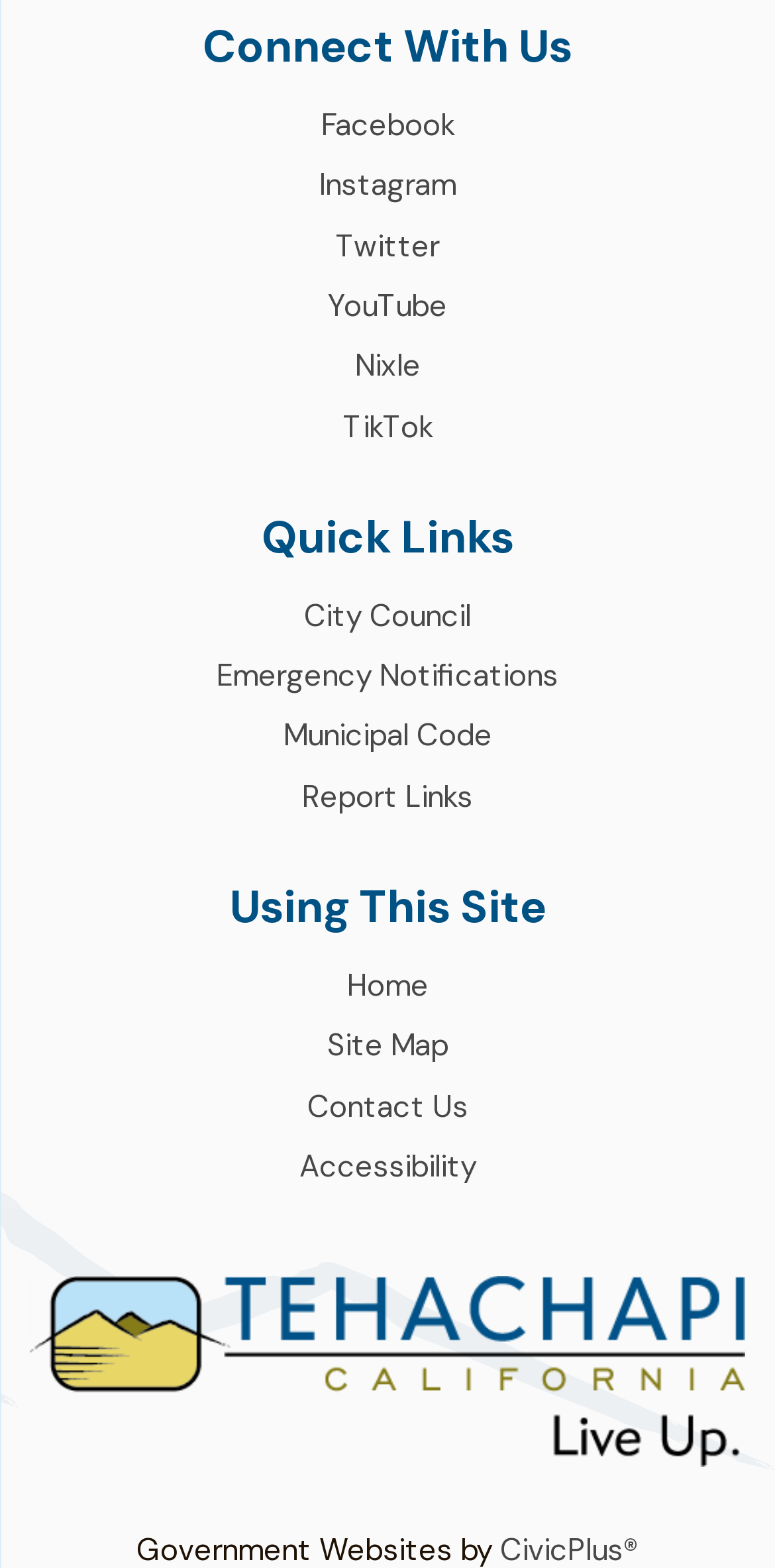Is there an image on the webpage?
Refer to the image and provide a one-word or short phrase answer.

Yes